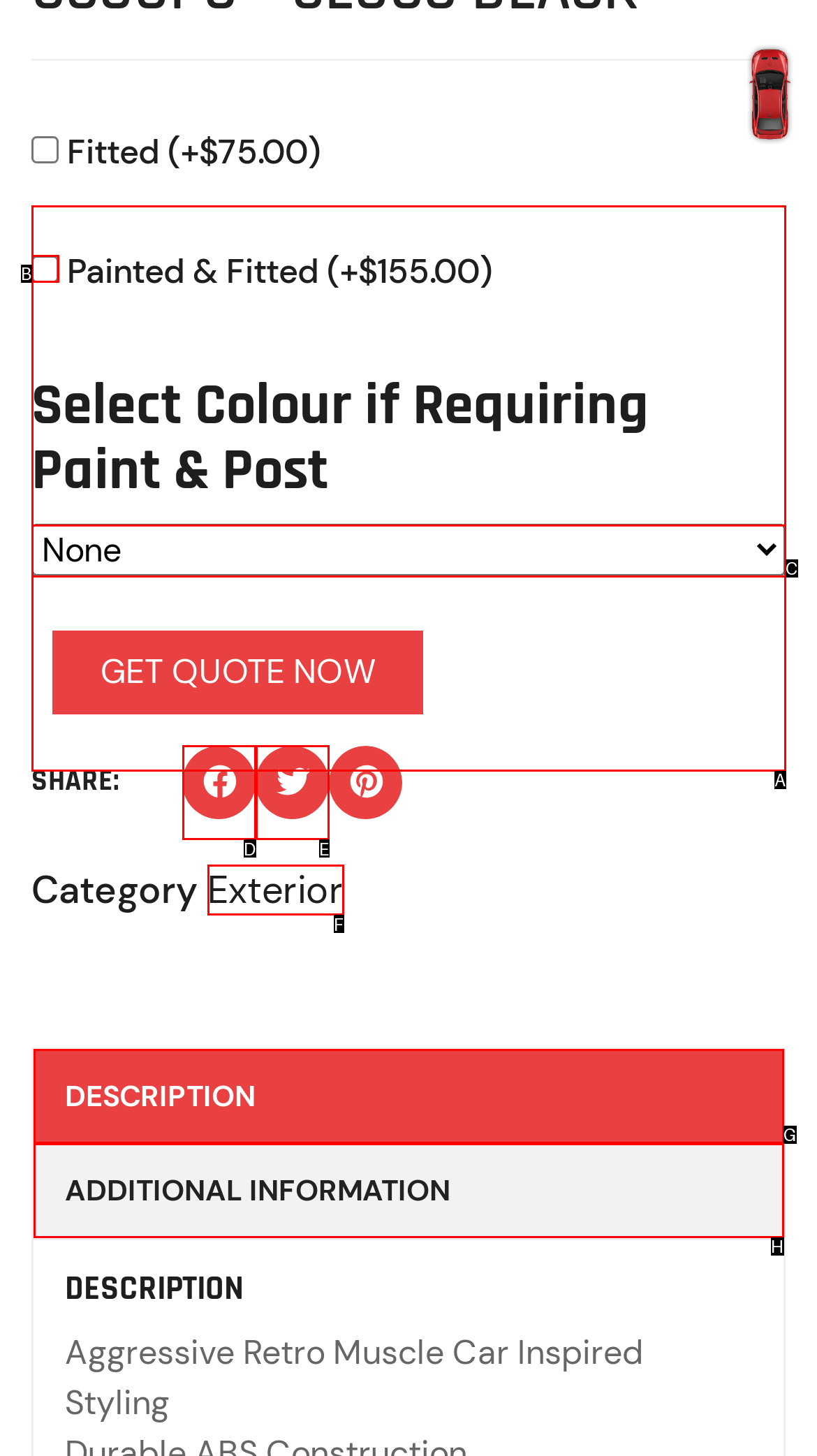Identify the letter of the UI element that corresponds to: Description
Respond with the letter of the option directly.

G